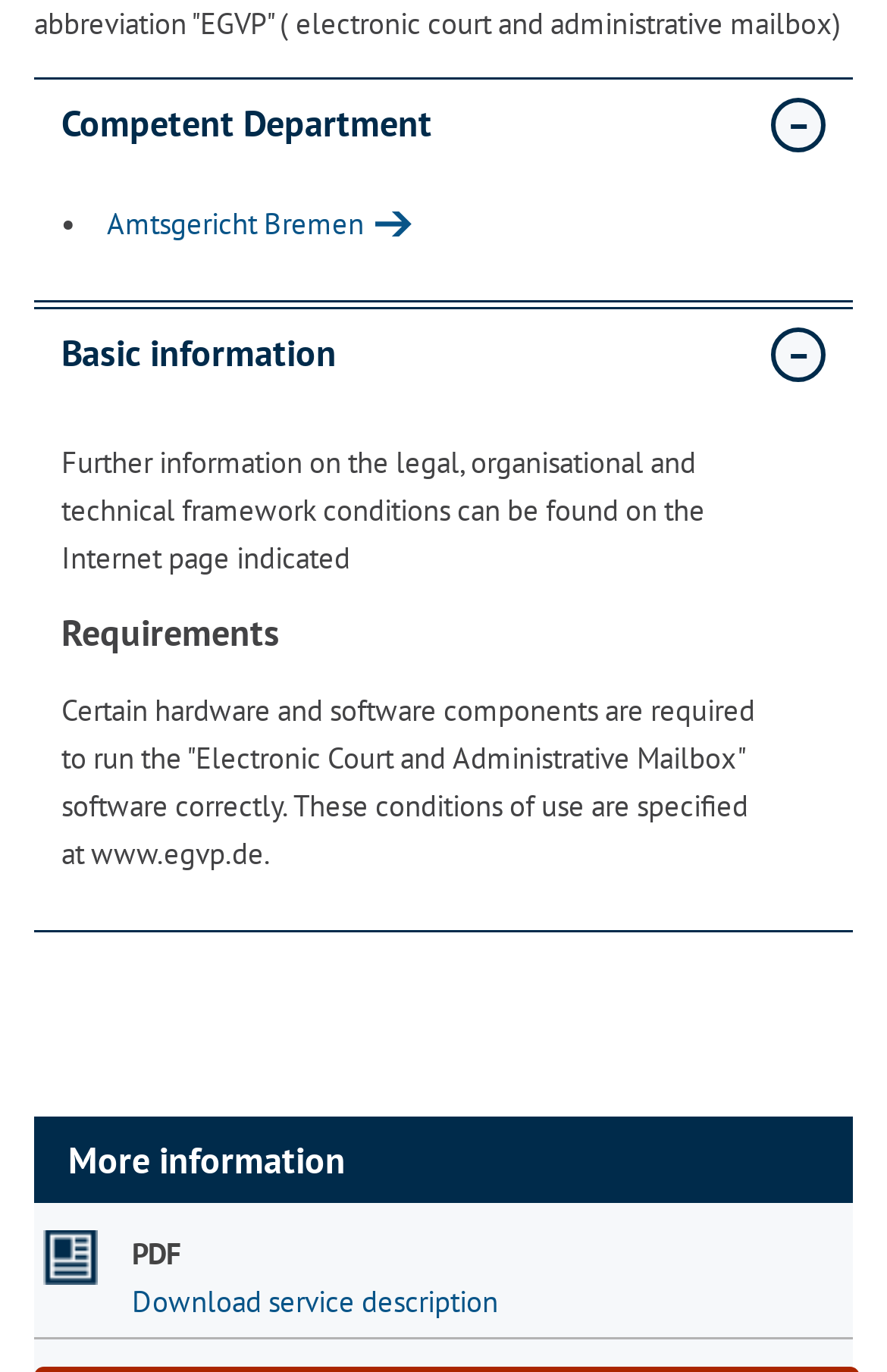Bounding box coordinates are given in the format (top-left x, top-left y, bottom-right x, bottom-right y). All values should be floating point numbers between 0 and 1. Provide the bounding box coordinate for the UI element described as: Basic information

[0.038, 0.223, 0.962, 0.291]